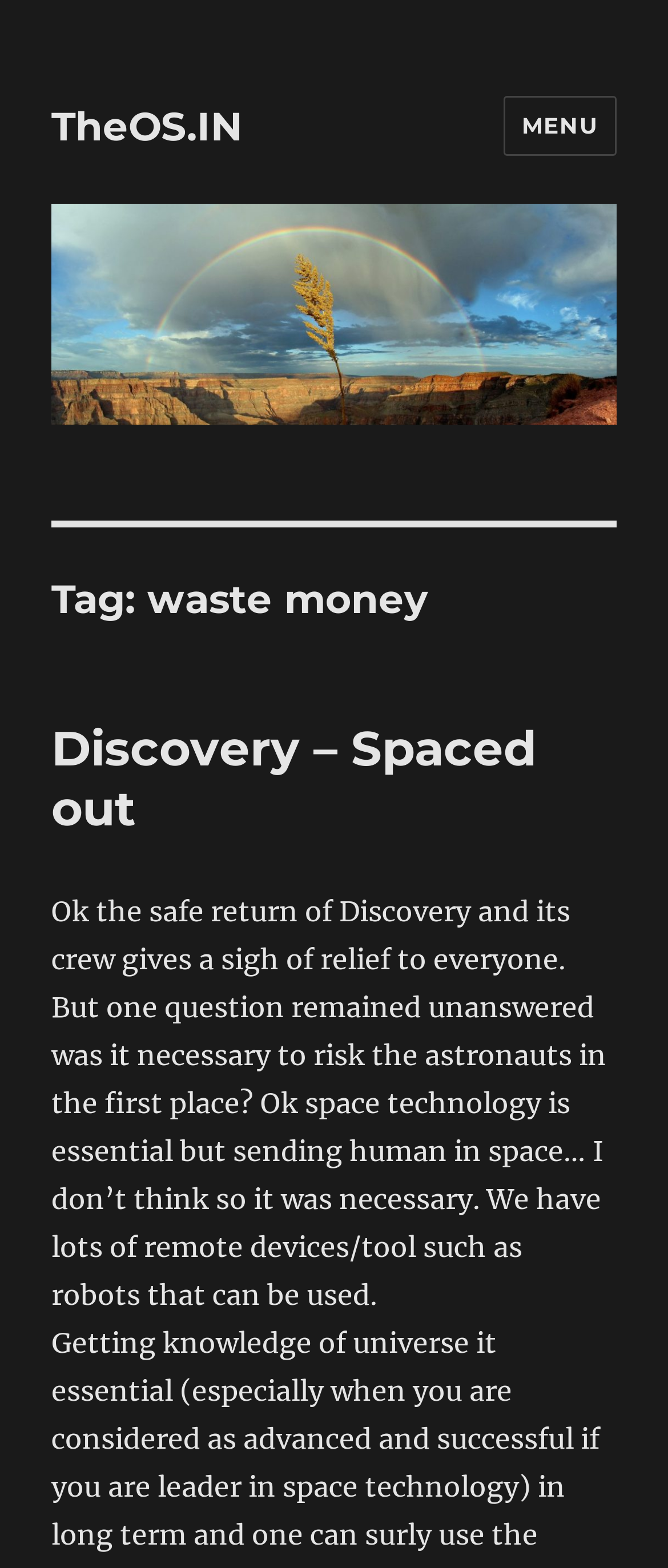What is the author's opinion on sending humans to space? Look at the image and give a one-word or short phrase answer.

Not necessary